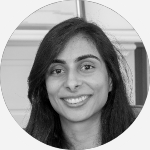What is Juhi Sanghavi's profession?
Answer the question in a detailed and comprehensive manner.

The caption identifies Juhi Sanghavi as a 'registered psychologist', indicating that she is a trained and licensed professional in the field of psychology, specializing in supporting both adults and children.